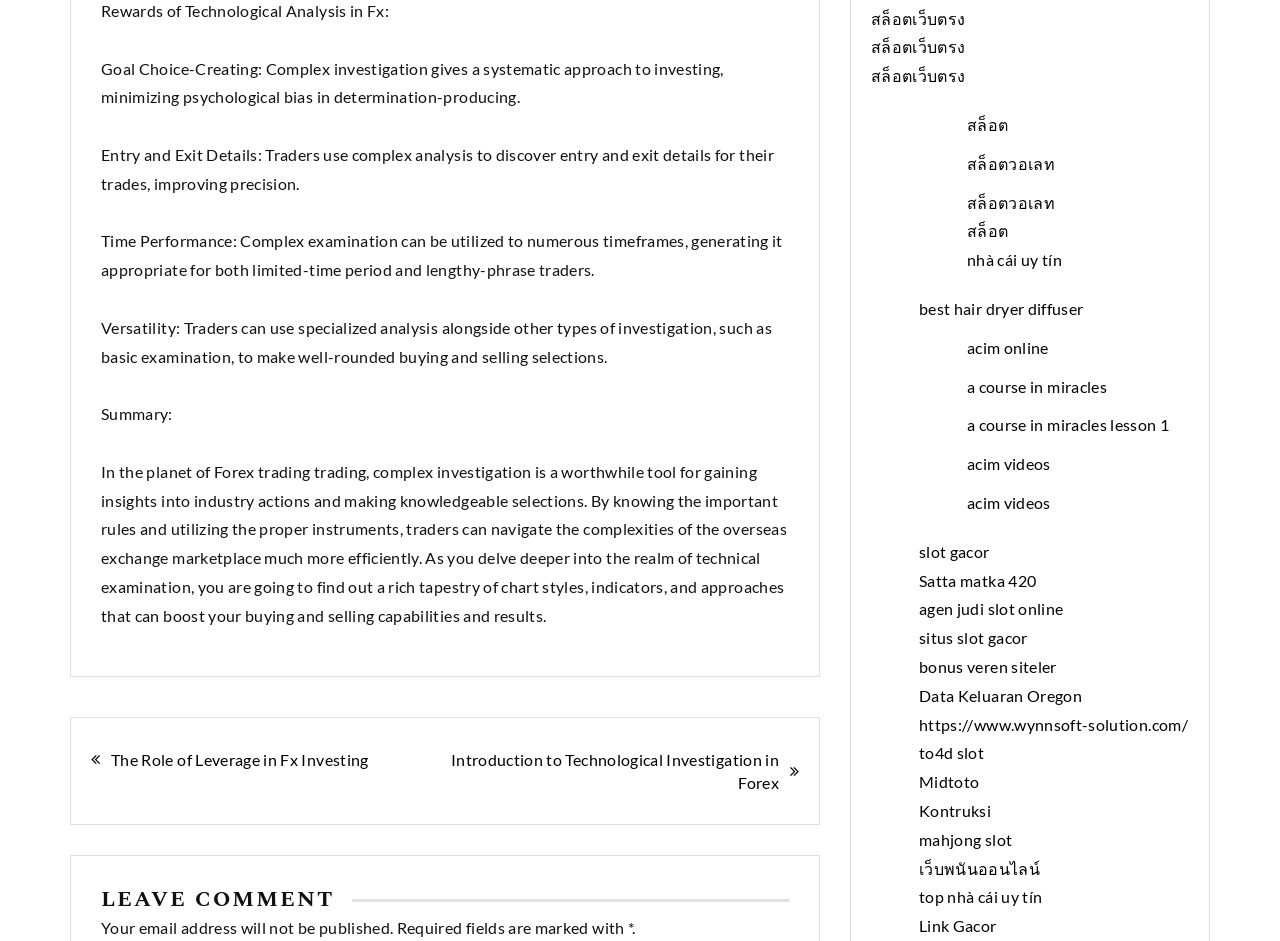What type of links are listed at the bottom of the webpage?
Refer to the image and provide a concise answer in one word or phrase.

Various online resources